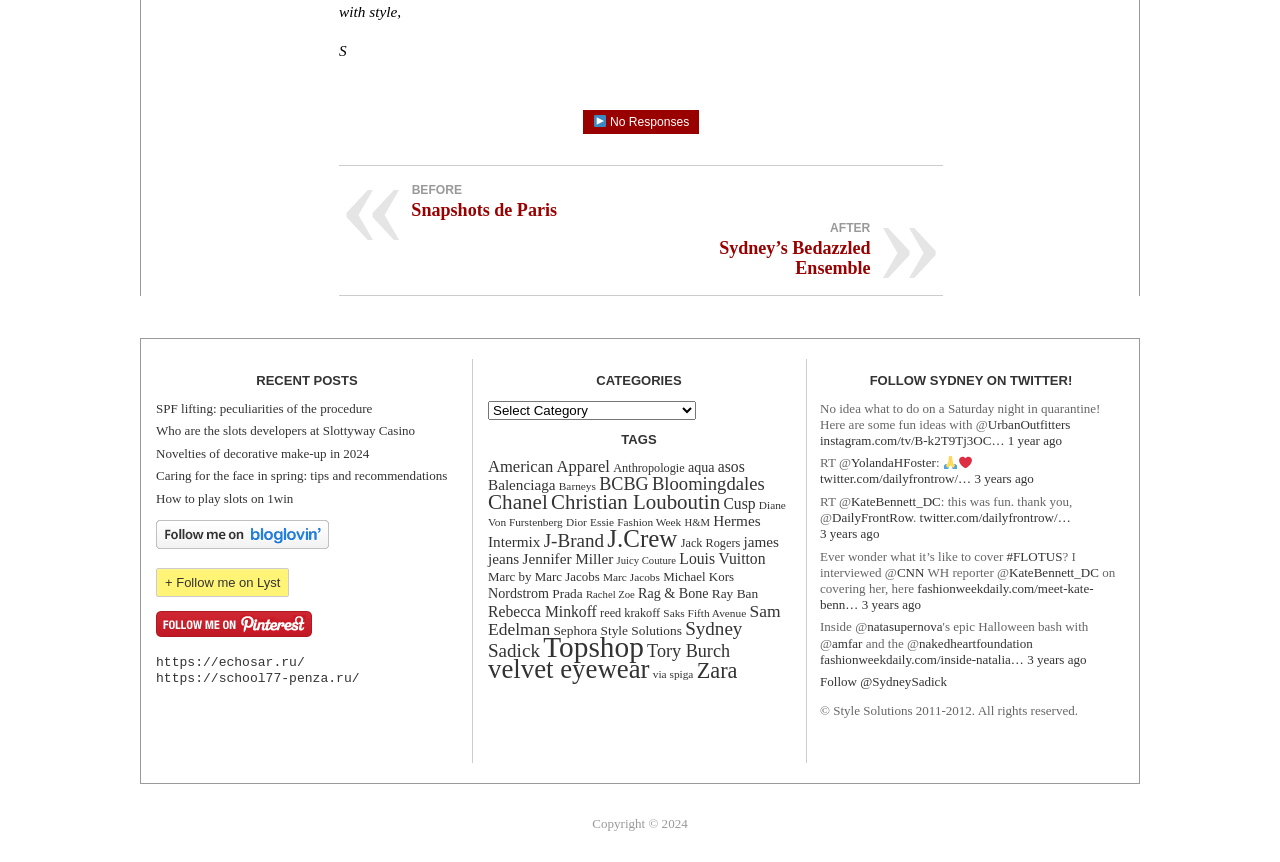Specify the bounding box coordinates for the region that must be clicked to perform the given instruction: "Click on the 'SPF lifting: peculiarities of the procedure' link".

[0.122, 0.465, 0.291, 0.482]